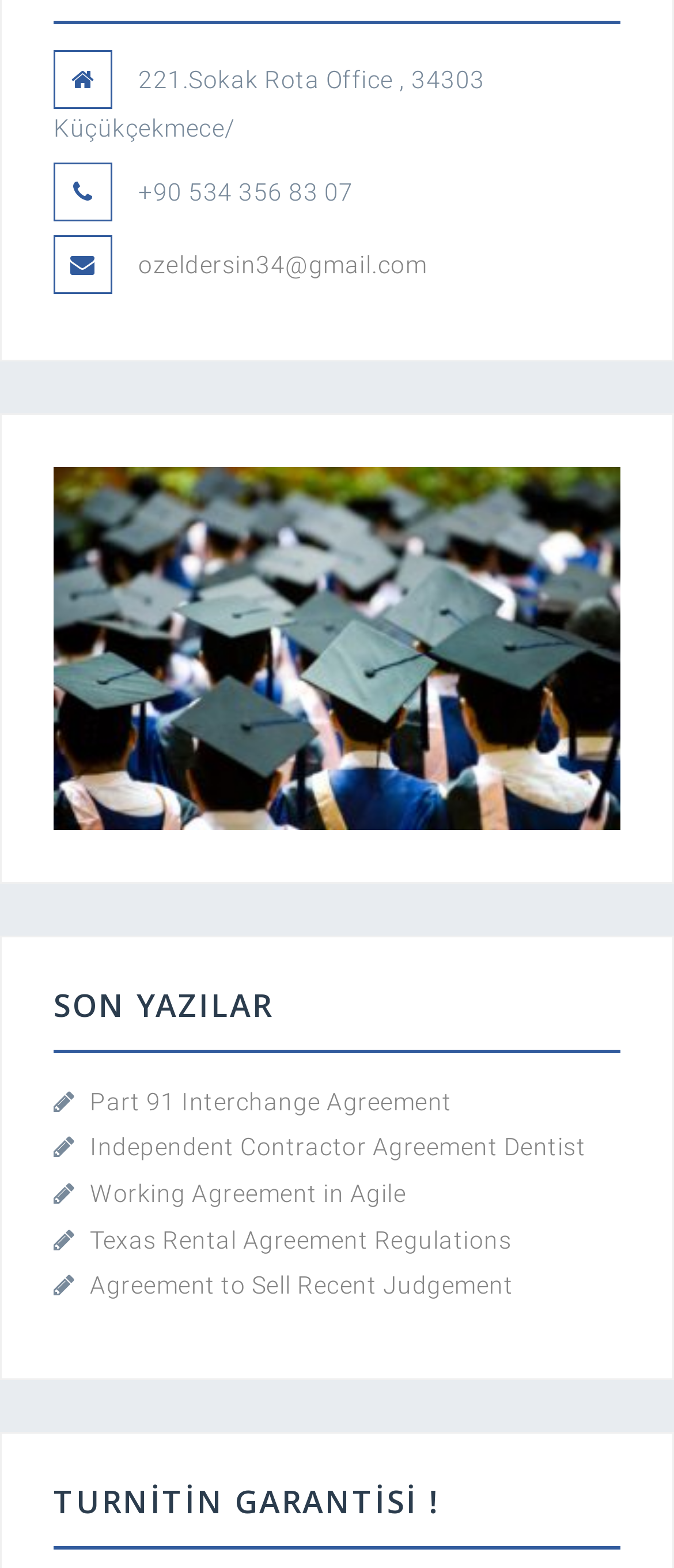Reply to the question with a single word or phrase:
What is the last section on the webpage?

TURNİTİN GARANTİSİ!